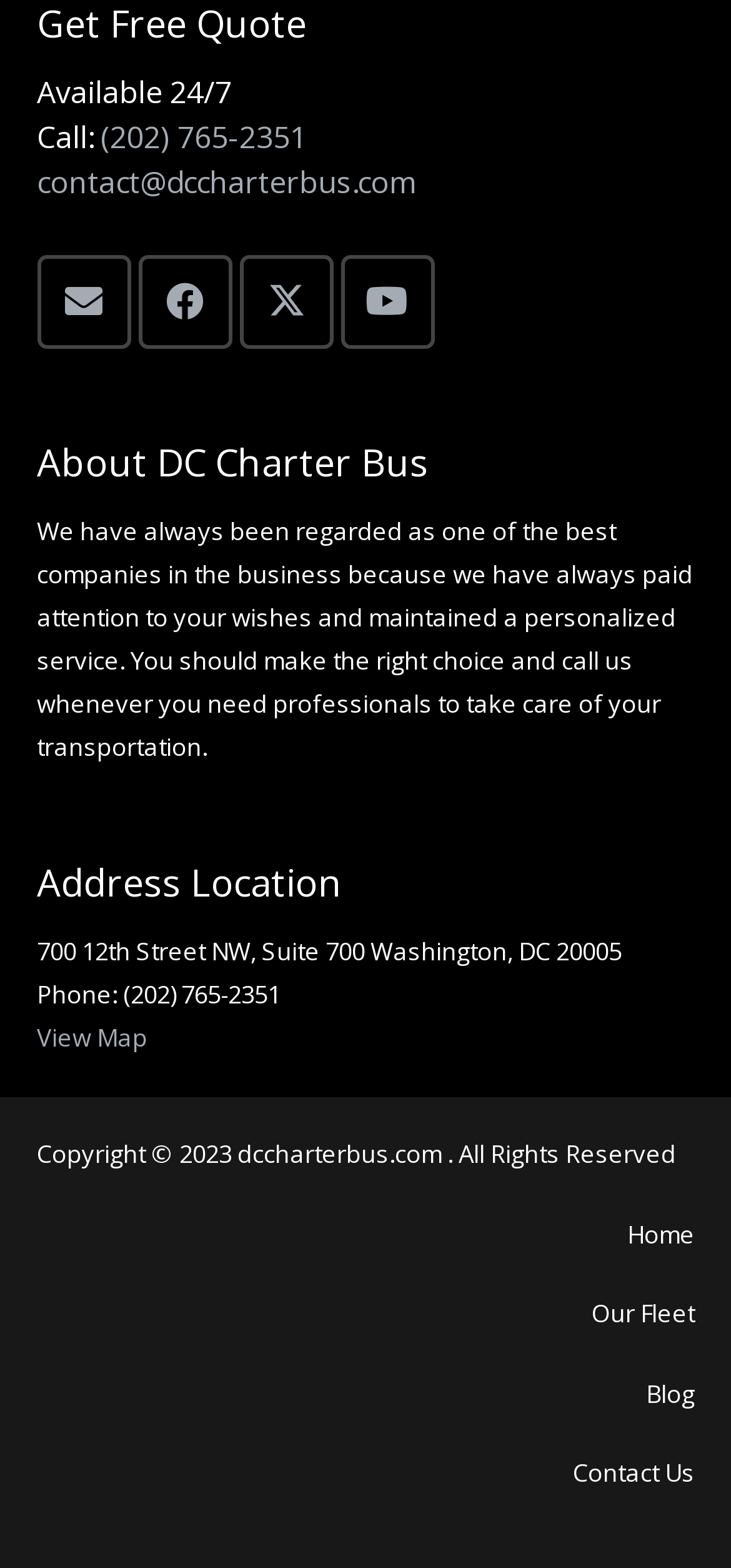Pinpoint the bounding box coordinates of the clickable element to carry out the following instruction: "Get a free quote."

[0.05, 0.002, 0.95, 0.03]